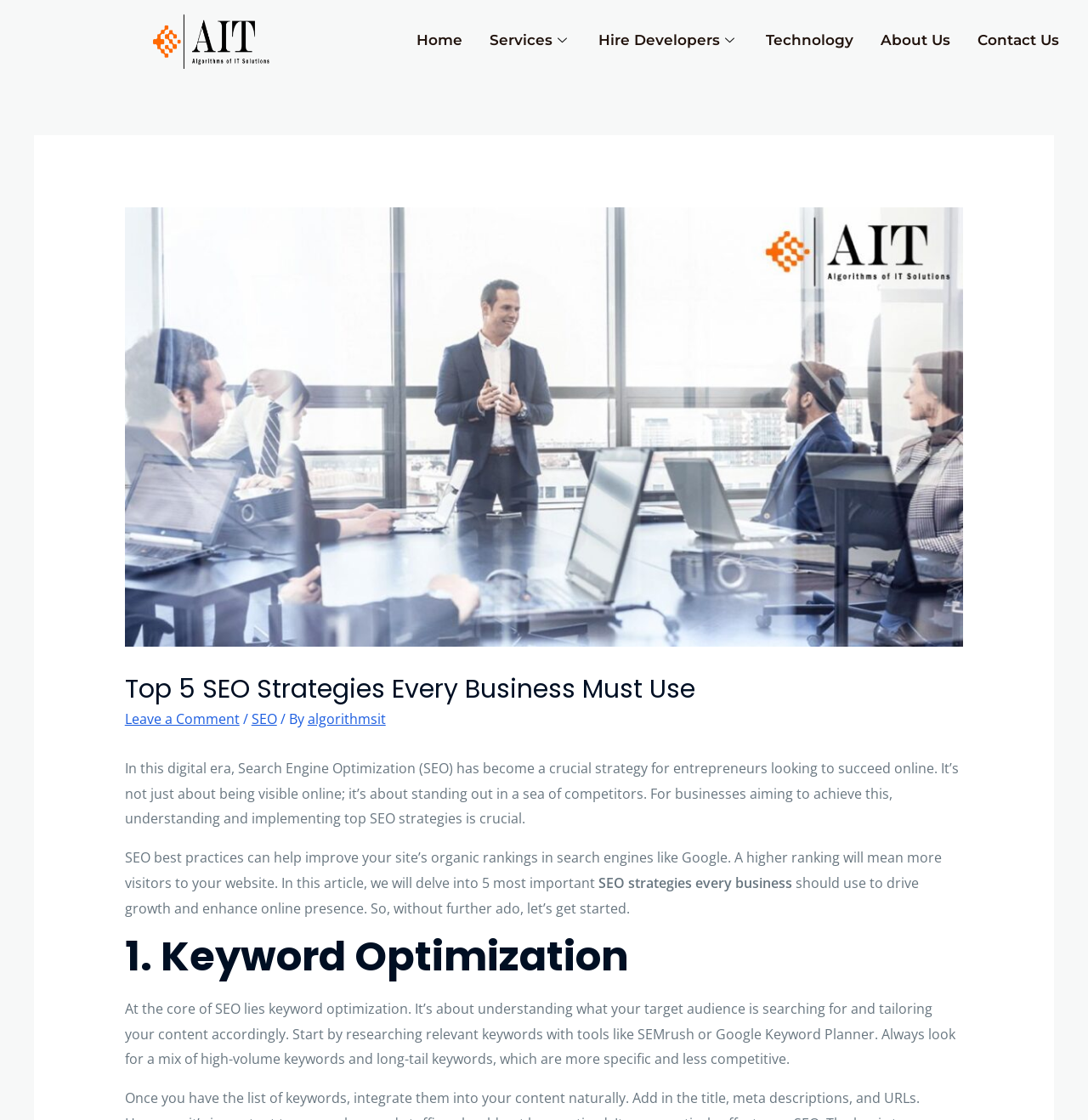Identify the bounding box coordinates for the region to click in order to carry out this instruction: "Click on Home". Provide the coordinates using four float numbers between 0 and 1, formatted as [left, top, right, bottom].

[0.37, 0.008, 0.437, 0.064]